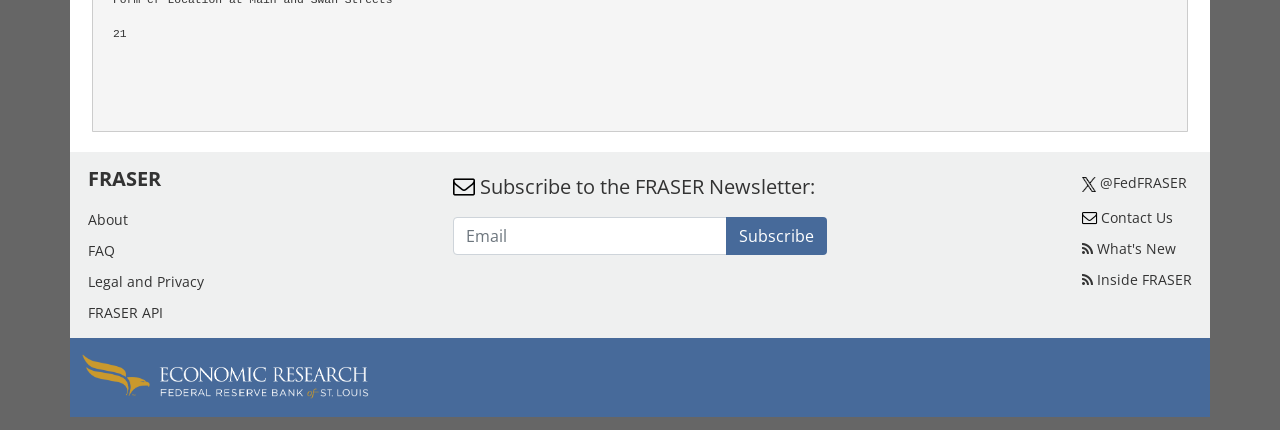Determine the bounding box coordinates for the clickable element to execute this instruction: "Follow FRASER on Twitter". Provide the coordinates as four float numbers between 0 and 1, i.e., [left, top, right, bottom].

[0.845, 0.403, 0.927, 0.447]